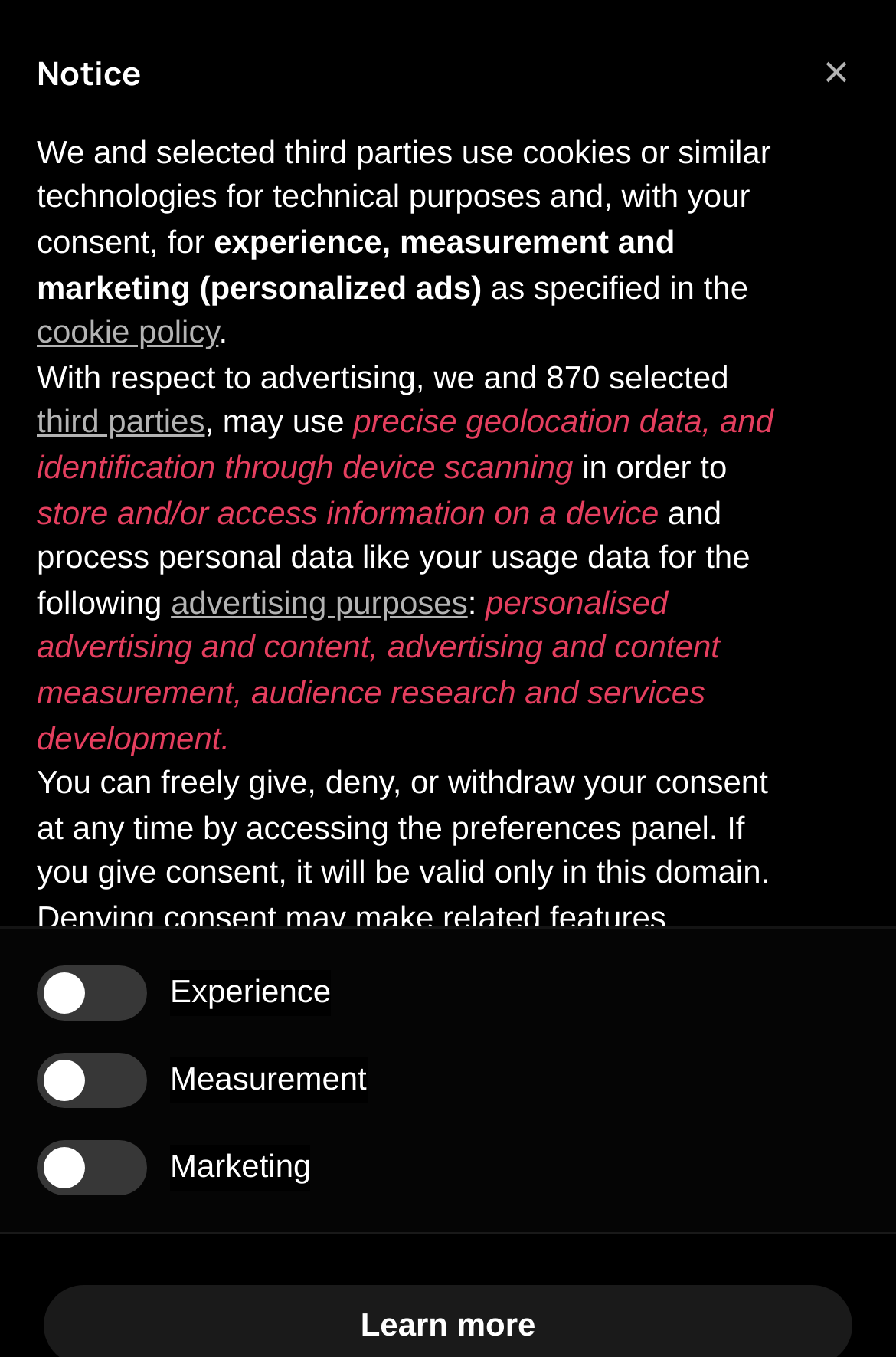Indicate the bounding box coordinates of the clickable region to achieve the following instruction: "Click the '×' button."

[0.892, 0.027, 0.974, 0.081]